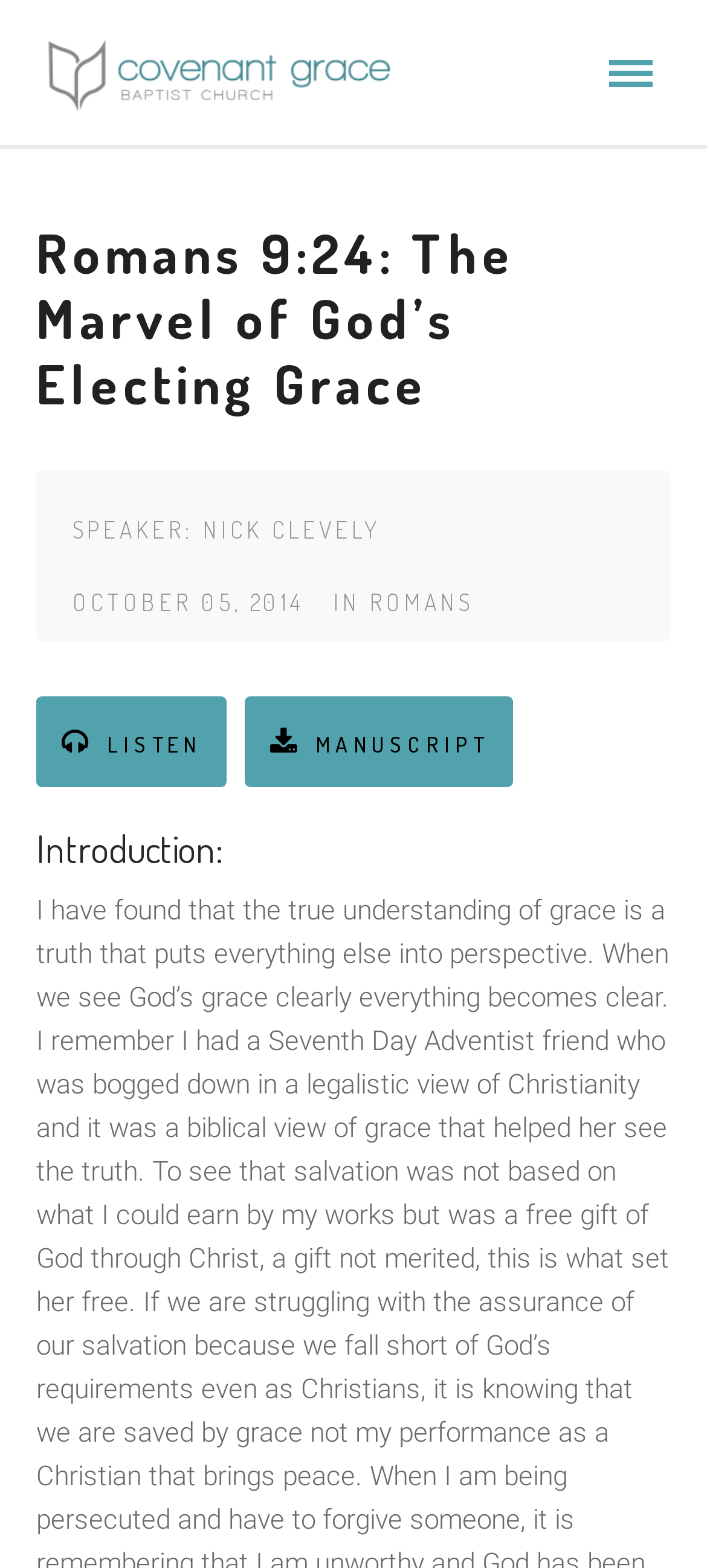What is the date of the sermon?
Analyze the screenshot and provide a detailed answer to the question.

I found the date of the sermon by looking at the heading 'OCTOBER 05, 2014' which is located below the speaker's name and above the book of the Bible being preached from.